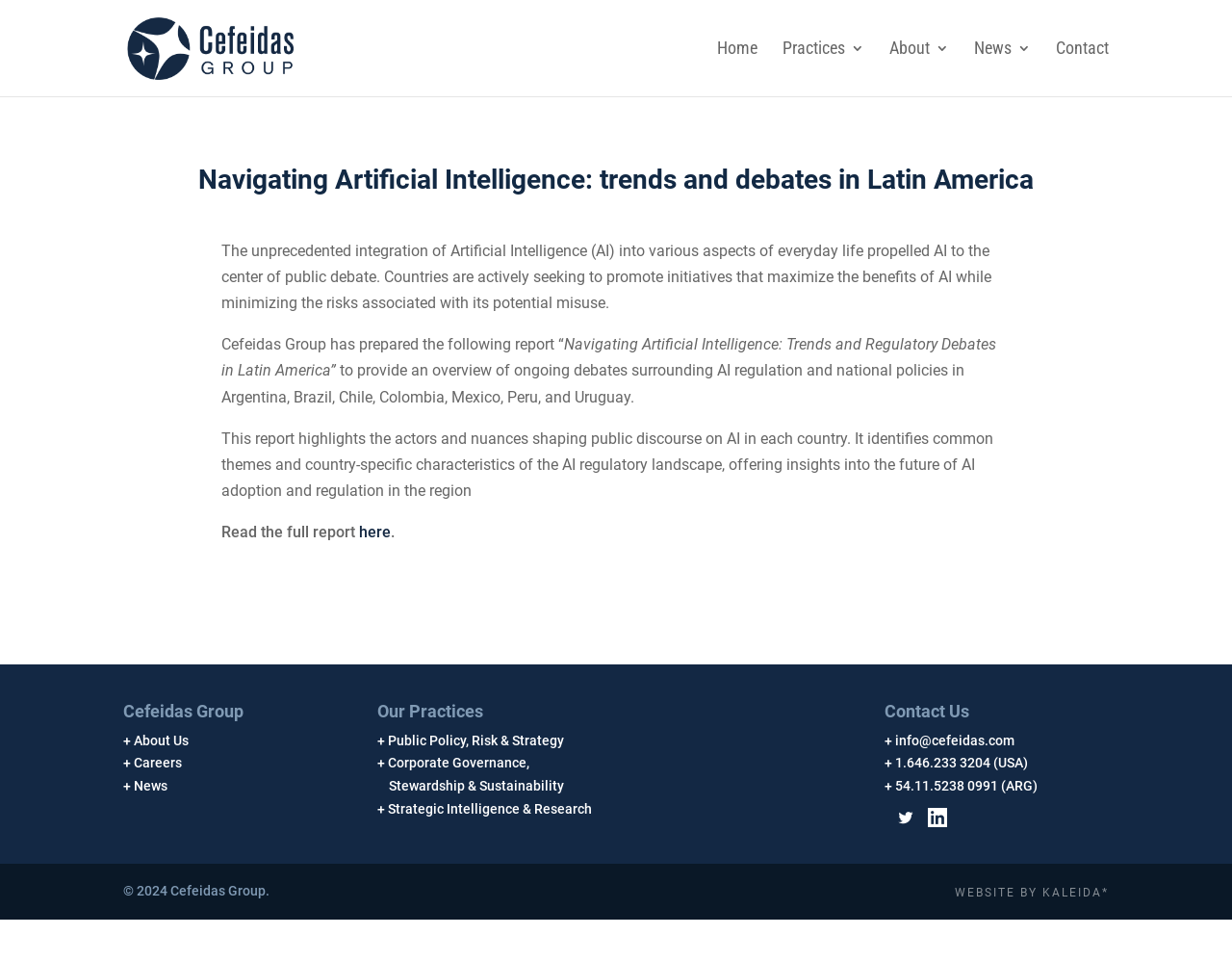Create a detailed summary of all the visual and textual information on the webpage.

The webpage is about Navigating Artificial Intelligence: trends and debates in Latin America, specifically focusing on the Cefeidas Group. At the top left corner, there is a logo of Cefeidas Group, accompanied by a link to the group's homepage. 

To the right of the logo, there is a navigation menu with links to "Home", "Practices", "About", "News", and "Contact". Below the navigation menu, there is a search bar that spans across the top of the page.

The main content of the page is divided into two sections. The first section has a heading that reads "Navigating Artificial Intelligence: trends and debates in Latin America". Below the heading, there is a paragraph of text that discusses the integration of Artificial Intelligence into everyday life and its potential risks and benefits. 

The second section appears to be an overview of a report prepared by Cefeidas Group, titled "Navigating Artificial Intelligence: Trends and Regulatory Debates in Latin America". This section consists of several paragraphs of text that describe the report's content, including its focus on AI regulation and national policies in various Latin American countries. 

At the bottom of the page, there is a footer section that contains links to "About Us", "Careers", "News", and other subtopics related to the Cefeidas Group. There are also links to the group's contact information, including email addresses and phone numbers. 

Additionally, there are two social media links and a copyright notice at the very bottom of the page.